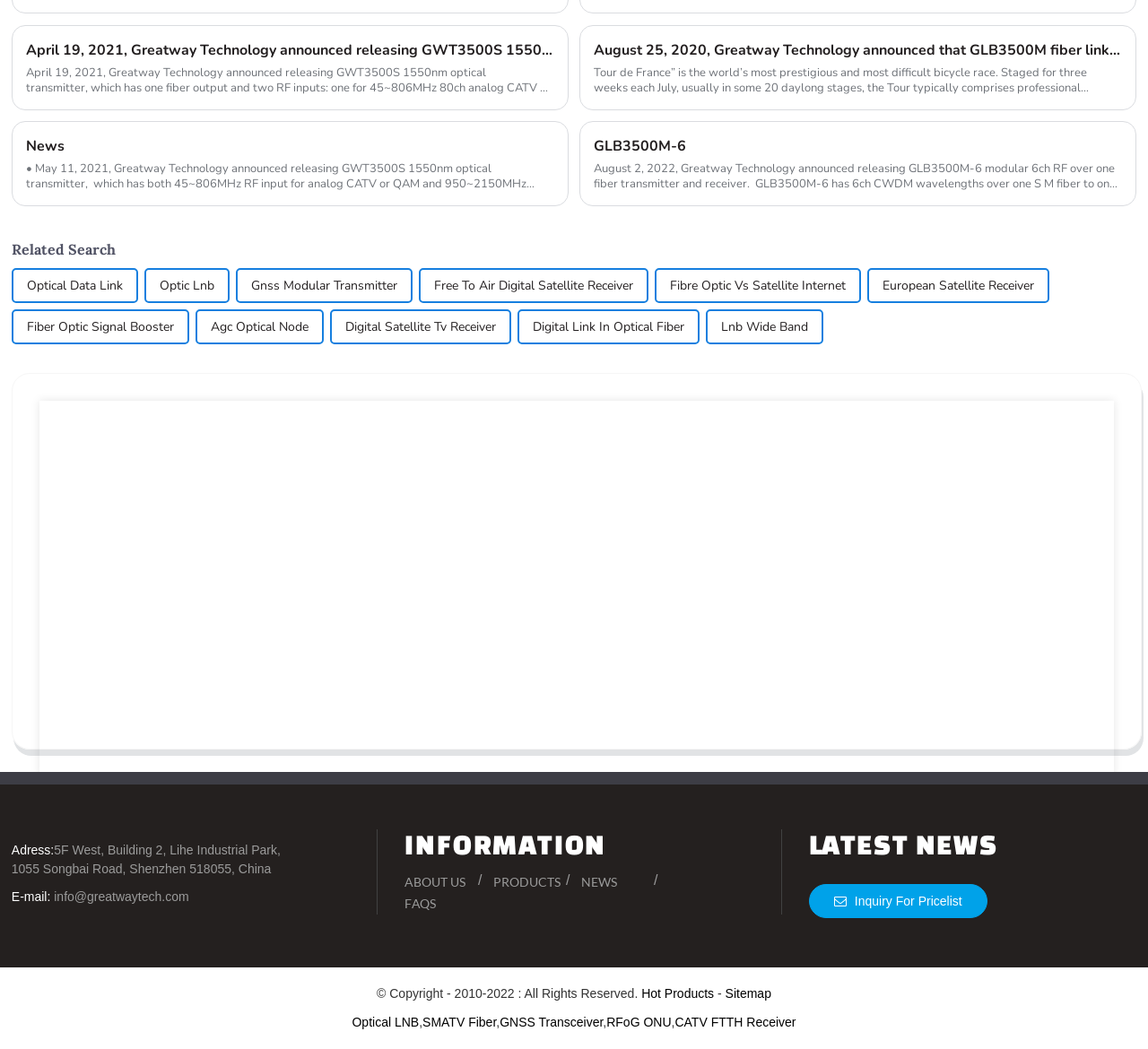Find the bounding box coordinates of the clickable area required to complete the following action: "Contact us through email".

[0.01, 0.848, 0.165, 0.862]